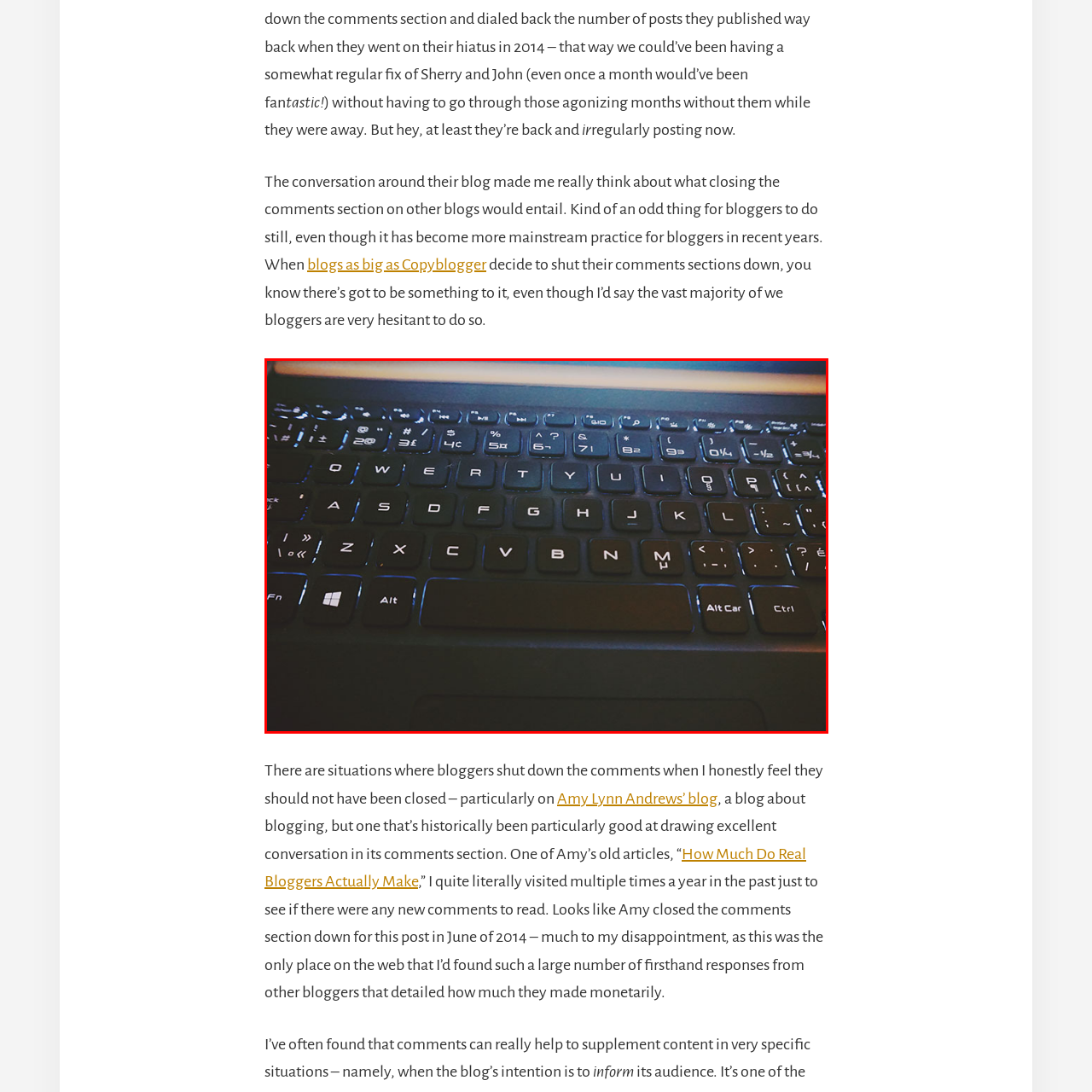Explain comprehensively what is shown in the image marked by the red outline.

The image showcases a close-up view of a modern laptop keyboard. The keys are illuminated, creating a sleek, high-tech ambiance. The arrangement follows the standard QWERTY layout, with distinct markings on both the alphanumeric keys and special function keys. The photograph captures the keyboard at an angle, providing a sense of depth and perspective, which invites viewers to imagine typing or interacting with the device. This visual emphasizes the fusion of technology and design, appealing to those who appreciate the functionality and aesthetics of their devices.